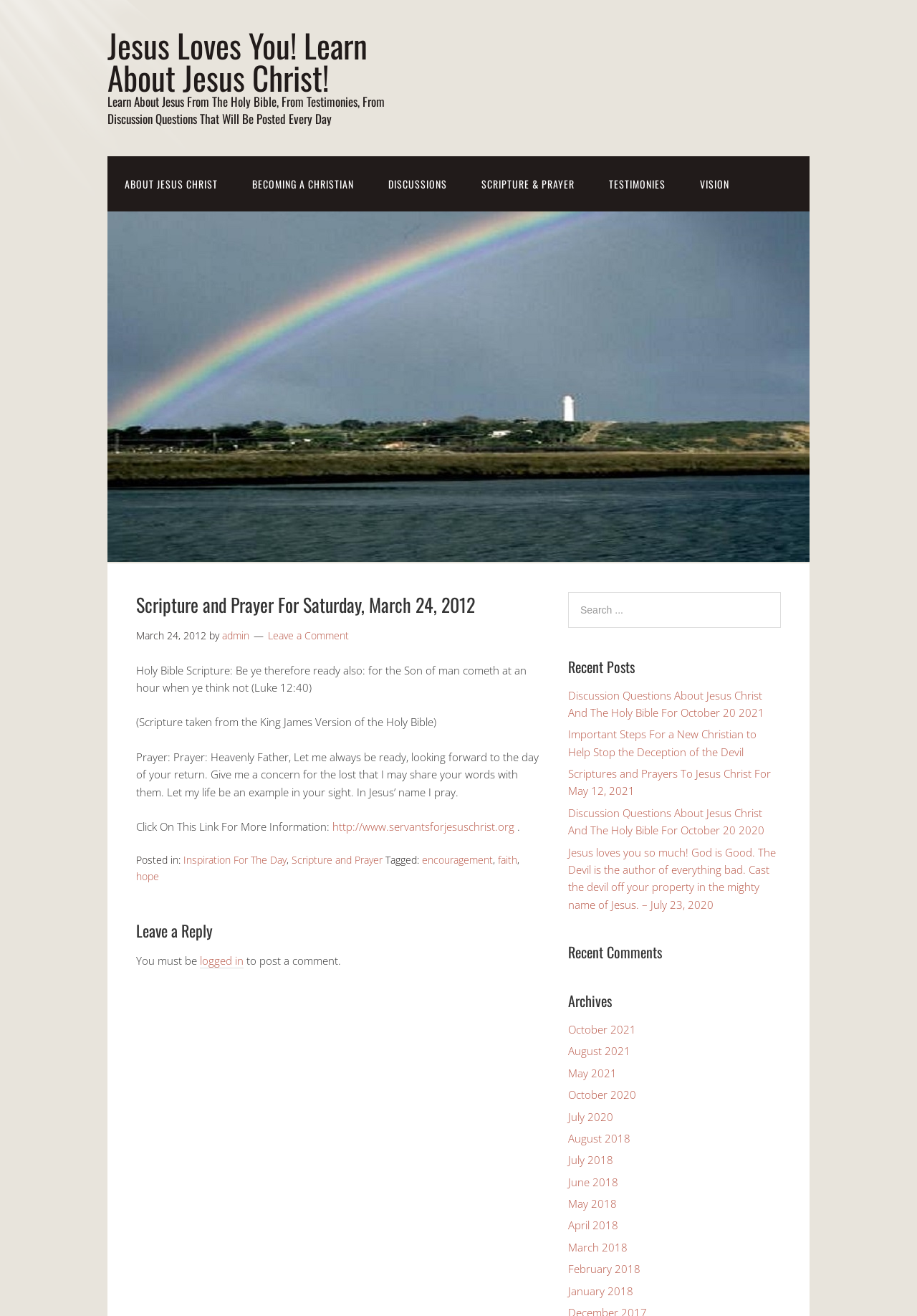Identify the bounding box coordinates for the UI element described as follows: "Industry News". Ensure the coordinates are four float numbers between 0 and 1, formatted as [left, top, right, bottom].

None